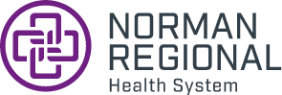Provide an in-depth description of the image.

The image features the logo of Norman Regional Health System, prominently displaying the organization's name with a distinctive purple and gray color scheme. The logo combines modern typography with a stylized emblem, symbolizing health care and community service. This visual identity is associated with the laboratory services team highlighted in the article, which describes their creative responses to the challenges posed by the COVID-19 pandemic. The logo underscores the organization’s commitment to innovative healthcare solutions during critical times.